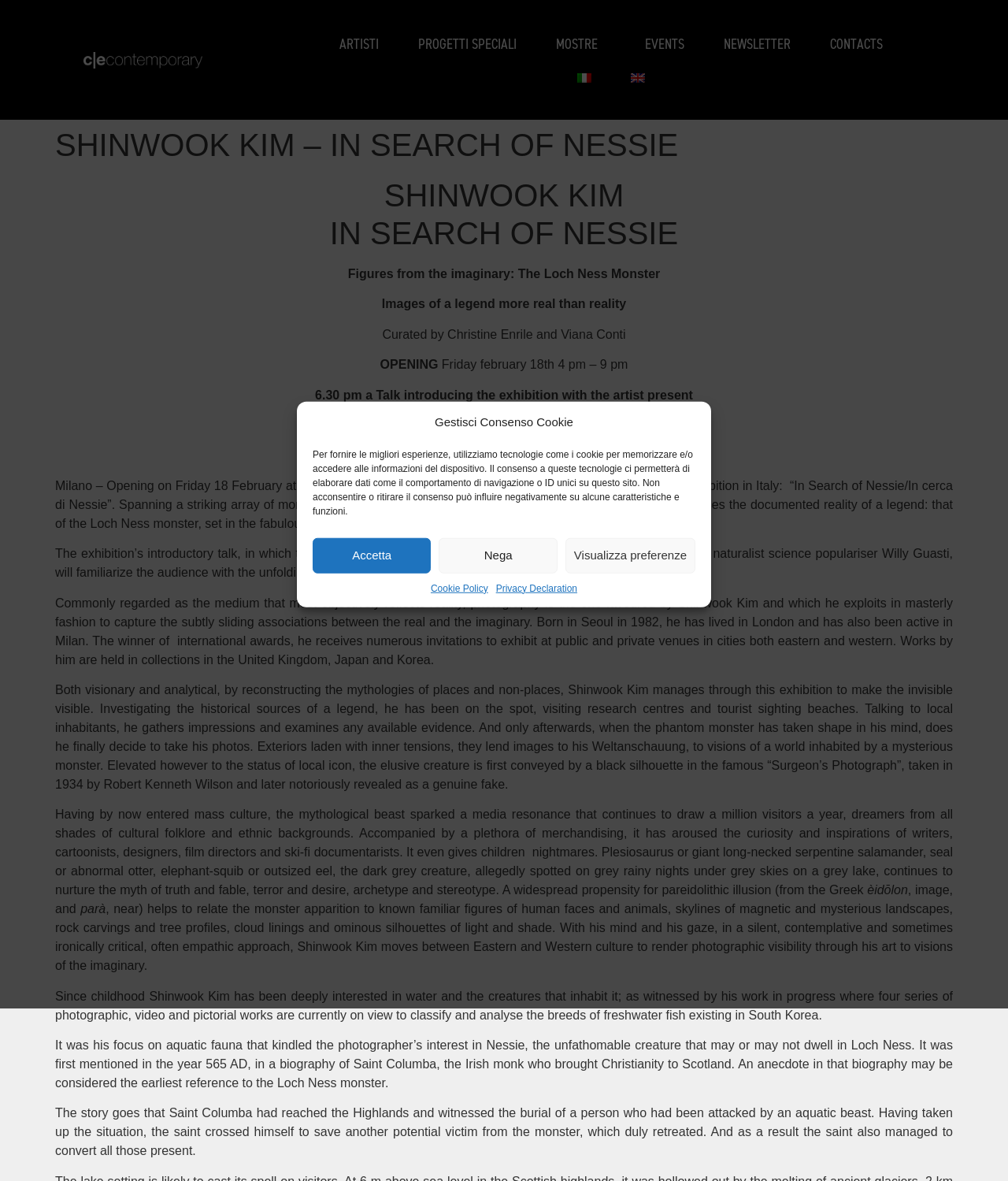Identify the bounding box coordinates for the element that needs to be clicked to fulfill this instruction: "View the MOSTRE page". Provide the coordinates in the format of four float numbers between 0 and 1: [left, top, right, bottom].

[0.532, 0.023, 0.62, 0.053]